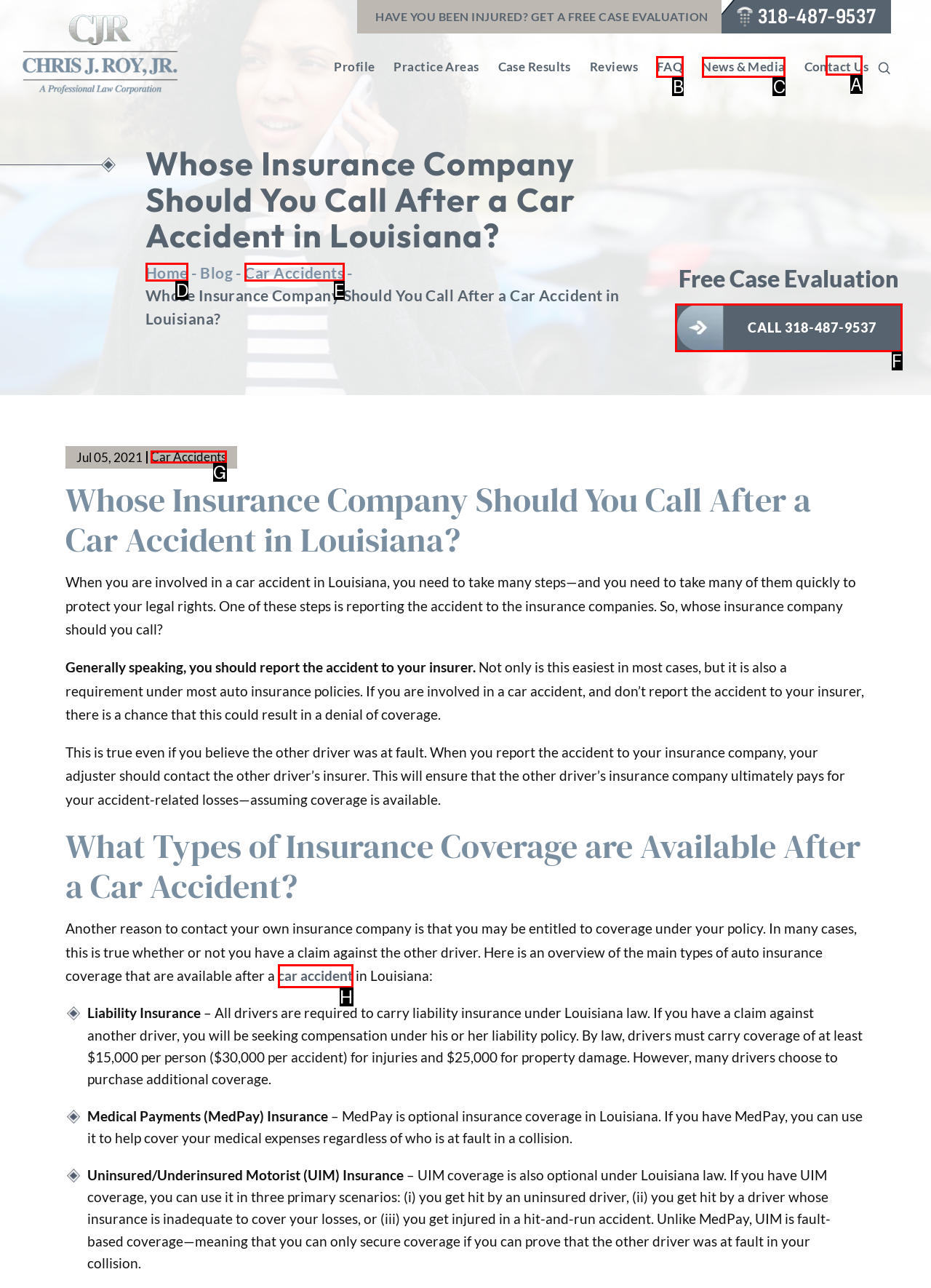Identify the correct UI element to click for this instruction: Click the 'FAQ' link
Respond with the appropriate option's letter from the provided choices directly.

B